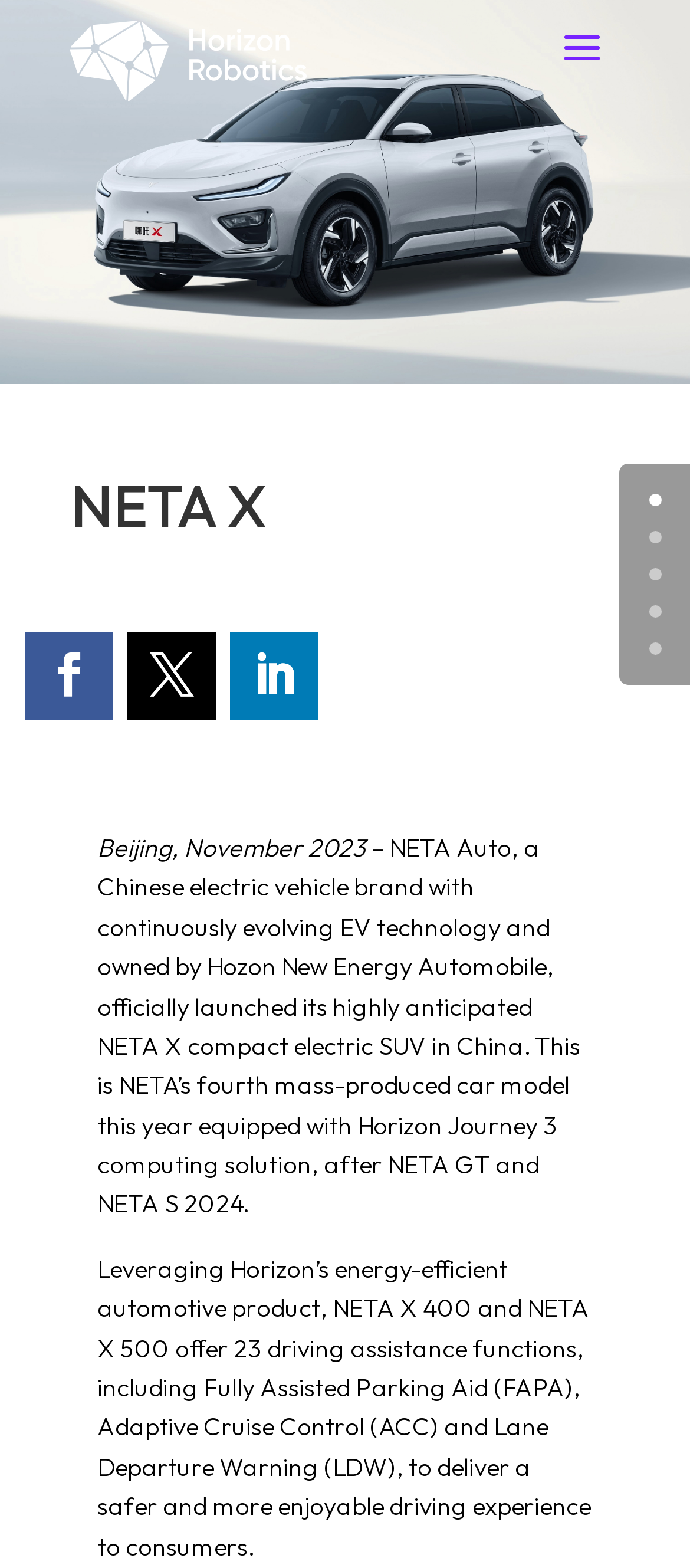Detail the various sections and features of the webpage.

The webpage is about NETA X, a compact electric SUV launched by NETA Auto, a Chinese electric vehicle brand. At the top left corner, there is a white Horizon logo with white text. Next to the logo, the heading "NETA X" is prominently displayed. Below the heading, there are three social media links represented by icons.

The main content of the webpage is a press release announcing the launch of NETA X in China. The text is divided into three paragraphs. The first paragraph starts with "Beijing, November 2023 –" and introduces the launch of NETA X, which is equipped with Horizon Journey 3 computing solution. The second paragraph provides more details about the car's features, including 23 driving assistance functions. The third paragraph highlights the benefits of these features, such as a safer and more enjoyable driving experience.

At the top right corner, there are five links, likely pagination links, labeled "0", "1", "2", "3", and "4".